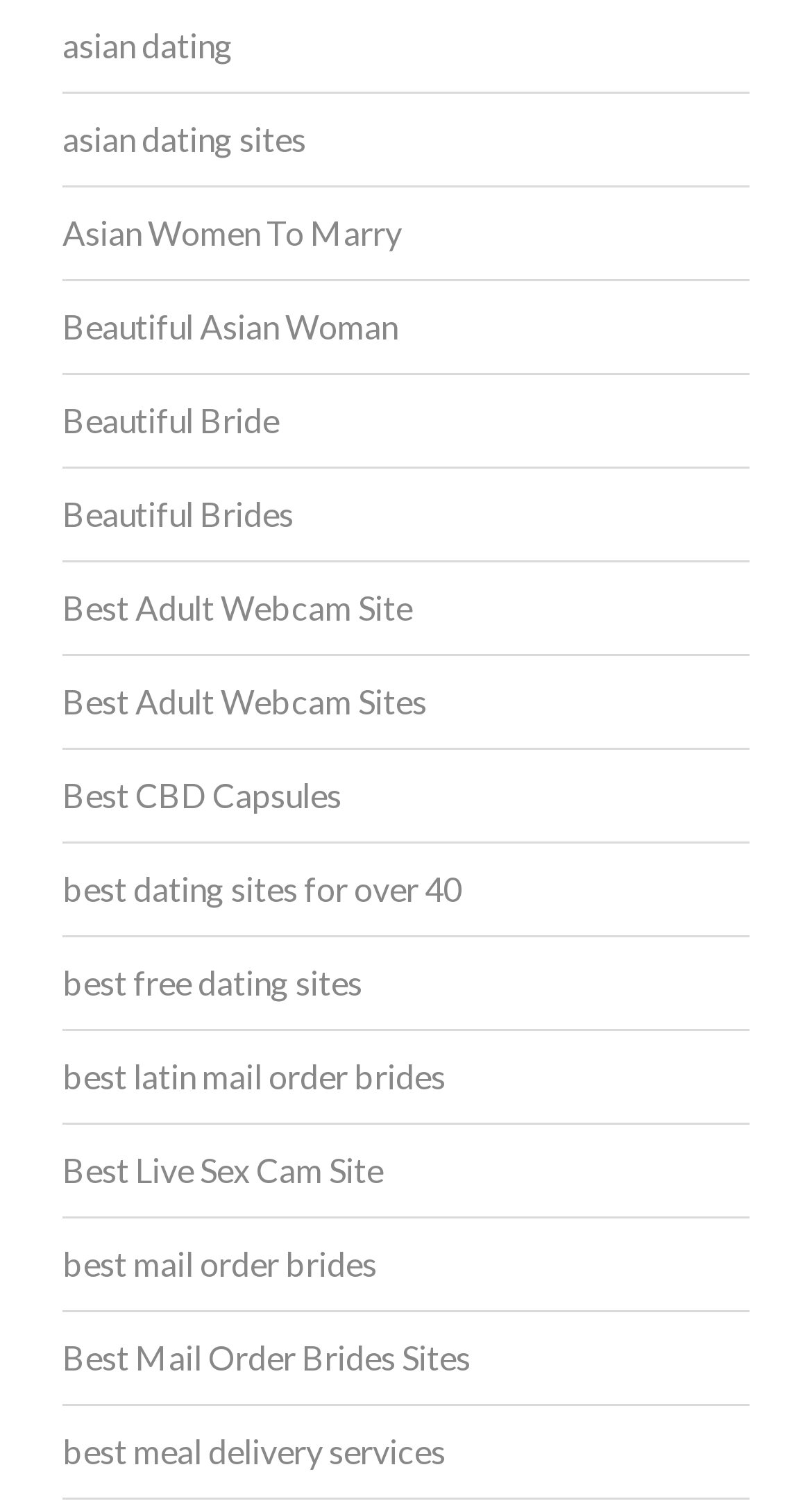Please specify the bounding box coordinates in the format (top-left x, top-left y, bottom-right x, bottom-right y), with all values as floating point numbers between 0 and 1. Identify the bounding box of the UI element described by: The Museum of Flight Archives

None